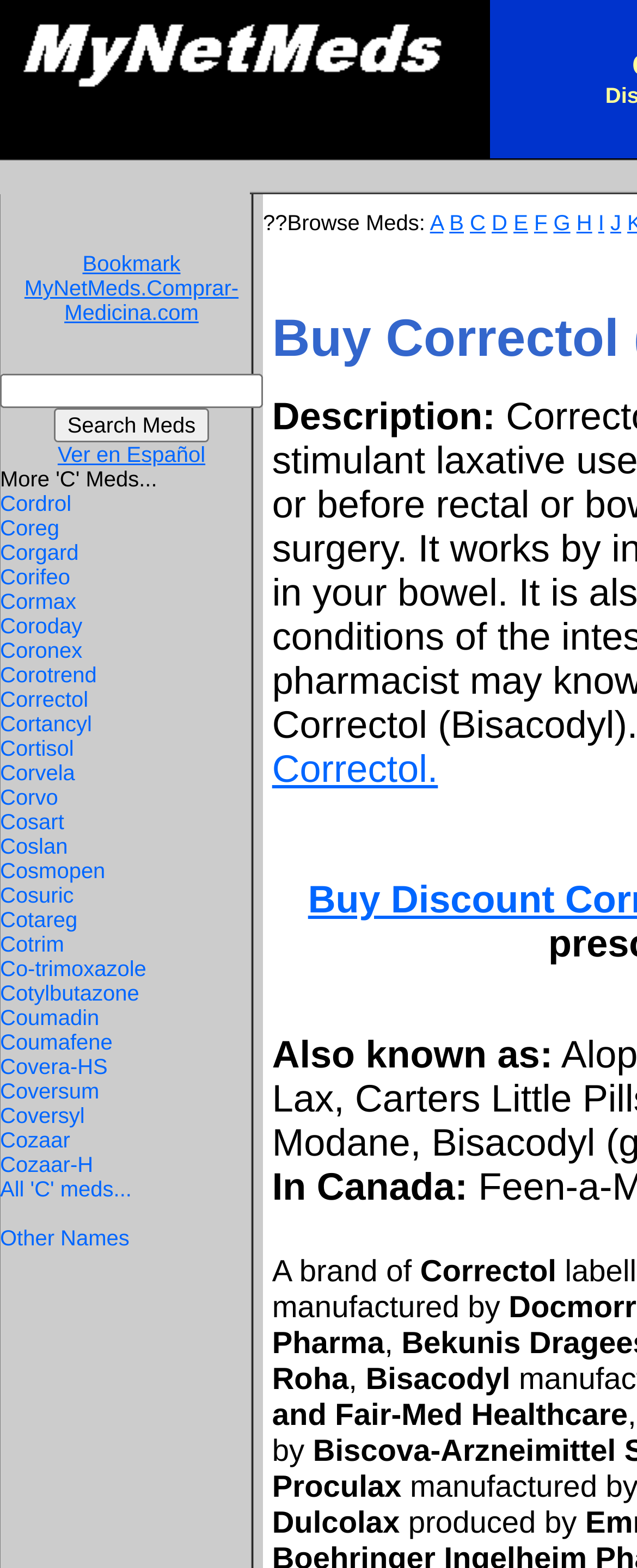Elaborate on the webpage's design and content in a detailed caption.

This webpage is about buying Correctol (Bisacodyl) online without a prescription from an international pharmacy. At the top, there is a large image with the text "Buy Discount Correctol Online". Below this image, there are several sections of text. On the left side, there is a list of links to other medications, with names starting from "C", such as Cordrol, Coreg, and Cozaar. 

On the right side, there is a section with the title "Description:" followed by text describing Correctol, including its other names, manufacturer, and related medications like Dulcolax. There are also several links to other languages, including Spanish, and a search box with a "Search Meds" button. 

At the bottom of the page, there are more links to other medications, including "All 'C' meds..." and "Other Names". The overall layout is organized, with clear headings and concise text, making it easy to navigate and find information about Correctol and related medications.